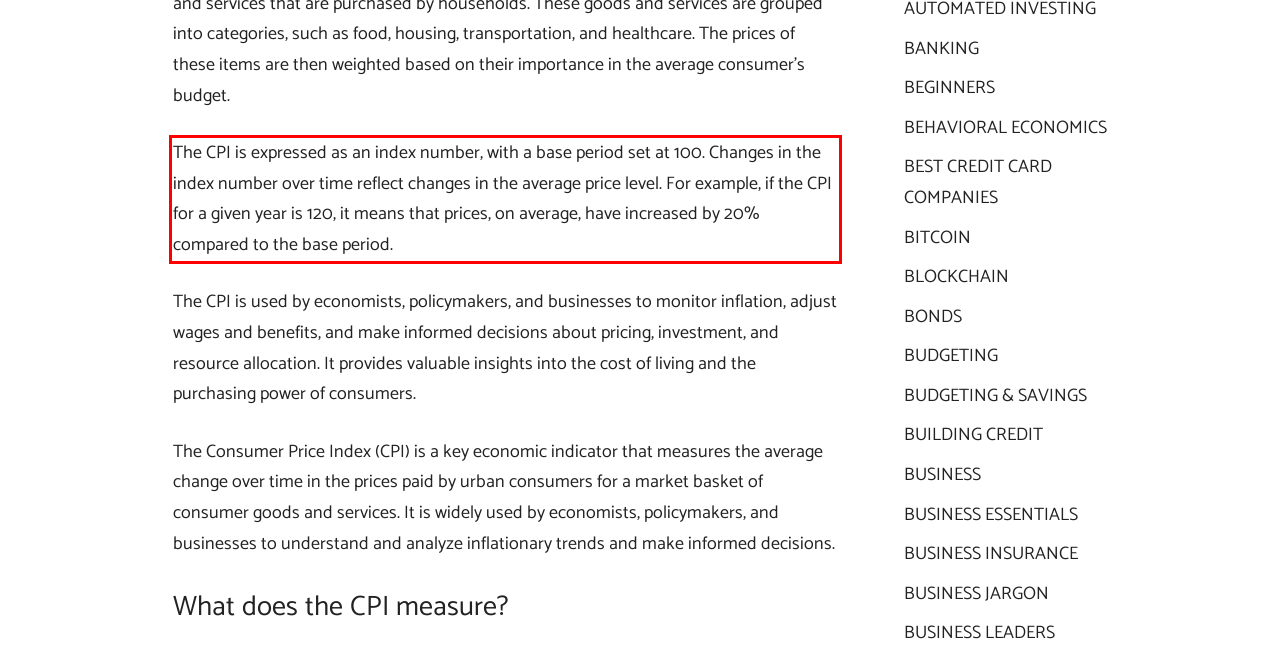Please extract the text content from the UI element enclosed by the red rectangle in the screenshot.

The CPI is expressed as an index number, with a base period set at 100. Changes in the index number over time reflect changes in the average price level. For example, if the CPI for a given year is 120, it means that prices, on average, have increased by 20% compared to the base period.